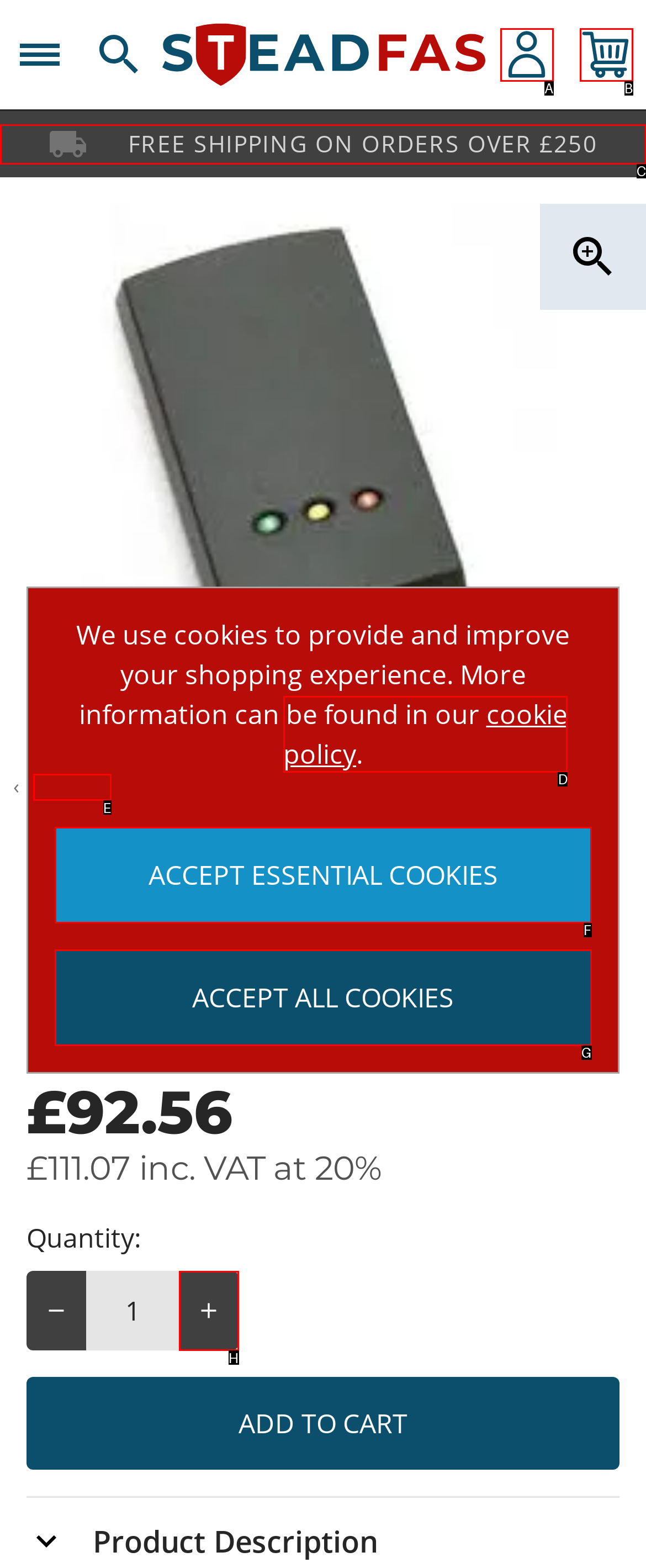Identify the letter of the UI element that fits the description: Accept Essential Cookies
Respond with the letter of the option directly.

F